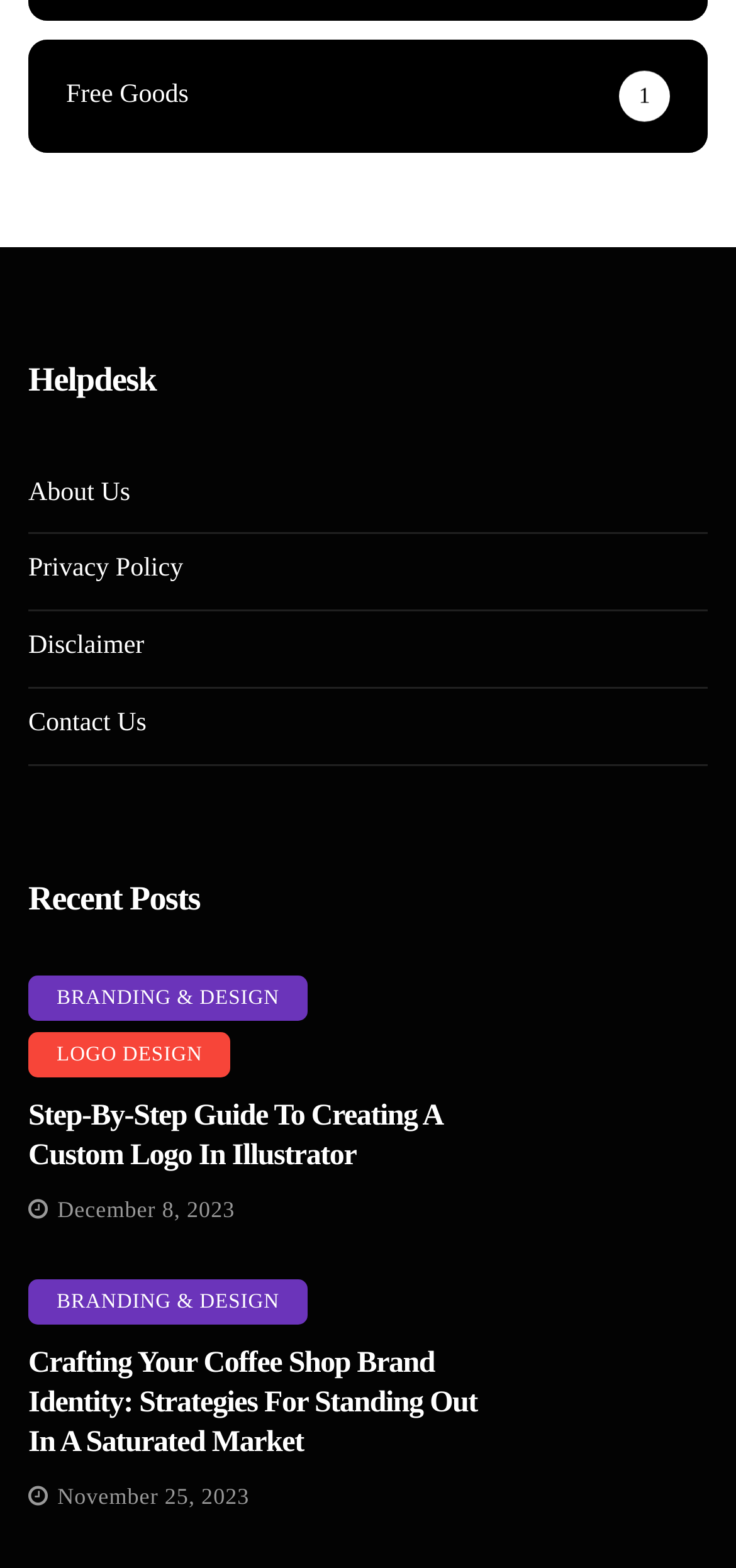How many categories are there in the top navigation?
Using the image as a reference, answer the question with a short word or phrase.

3